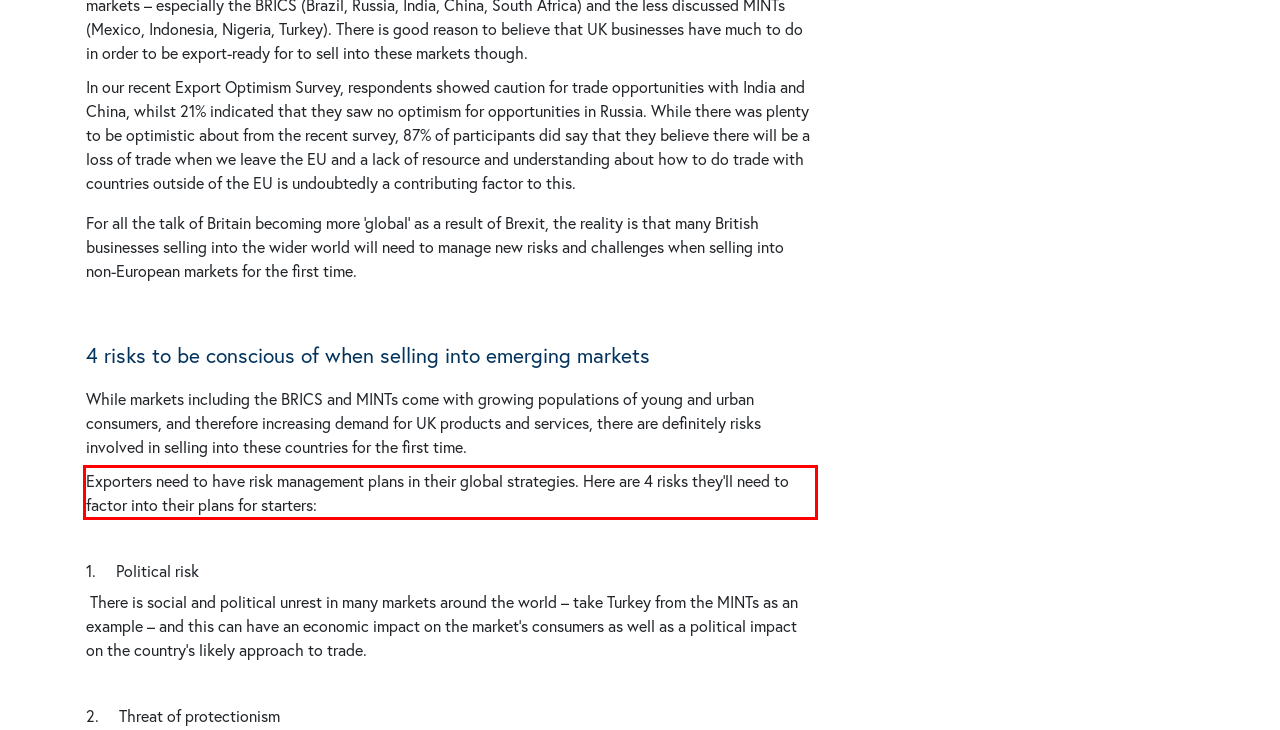Given a screenshot of a webpage with a red bounding box, please identify and retrieve the text inside the red rectangle.

Exporters need to have risk management plans in their global strategies. Here are 4 risks they’ll need to factor into their plans for starters: